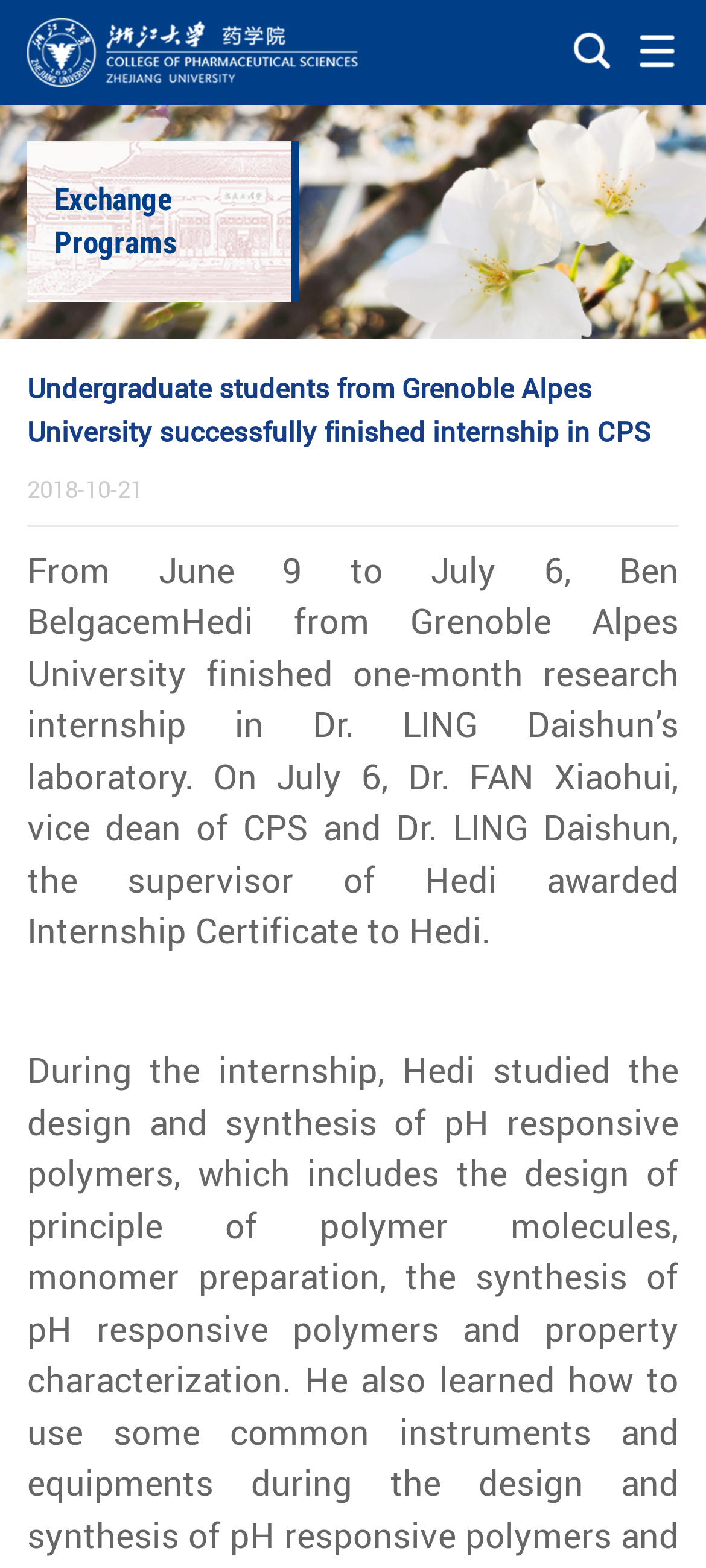Who awarded the Internship Certificate to Hedi?
Based on the content of the image, thoroughly explain and answer the question.

I found the answer by reading the text 'On July 6, Dr. FAN Xiaohui, vice dean of CPS and Dr. LING Daishun, the supervisor of Hedi awarded Internship Certificate to Hedi.' which explicitly states the names of the people who awarded the certificate.